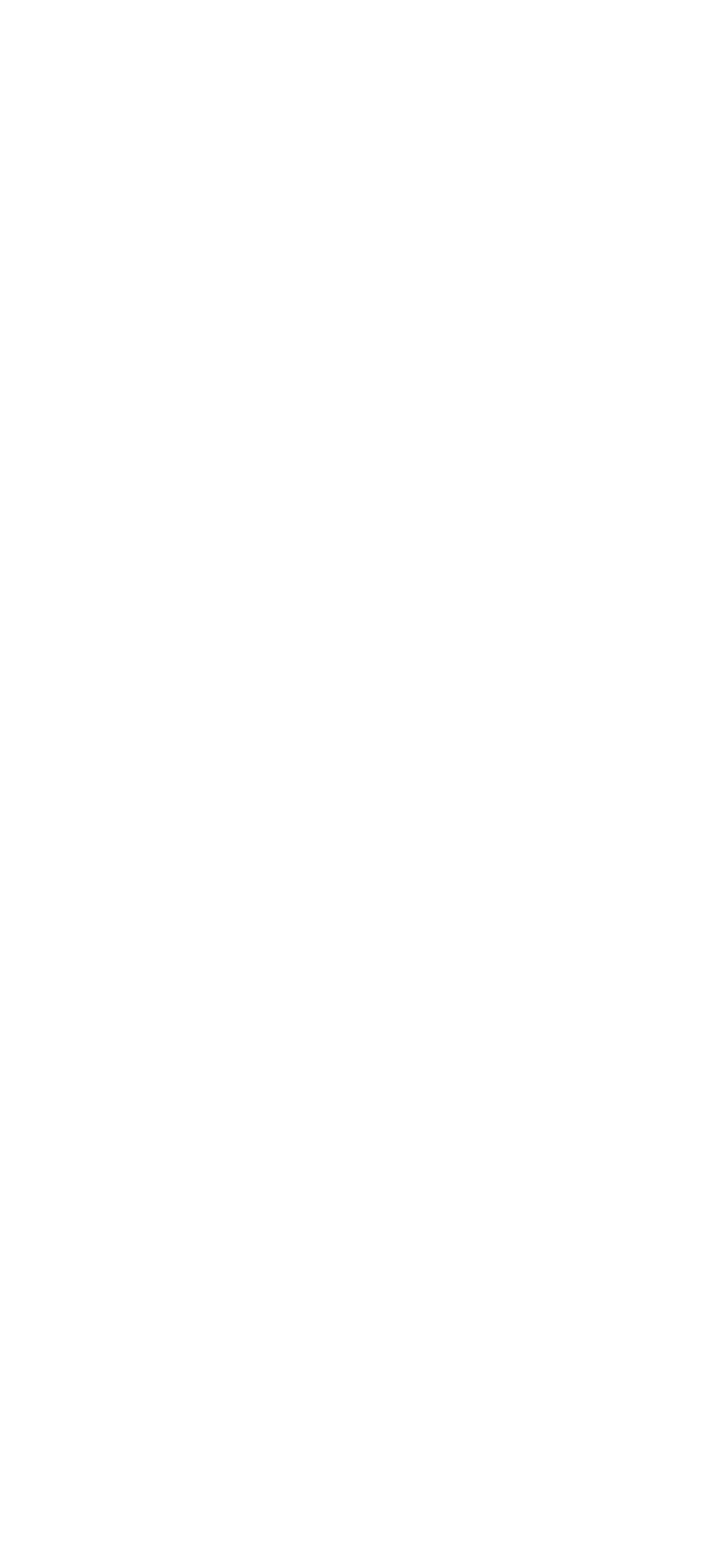Respond to the question below with a concise word or phrase:
How many headings are on the webpage?

3